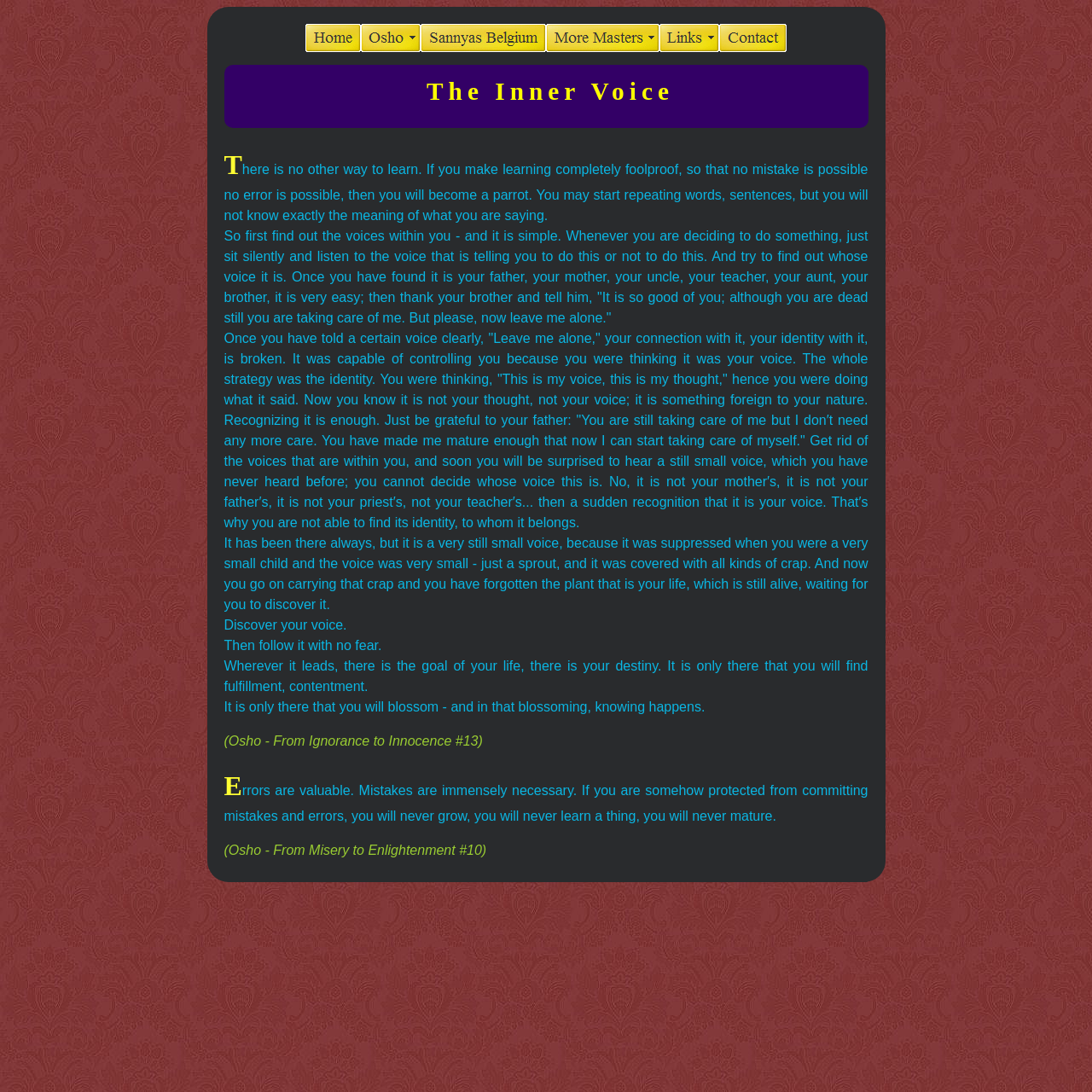Answer succinctly with a single word or phrase:
Who is the author of the quotes?

Osho